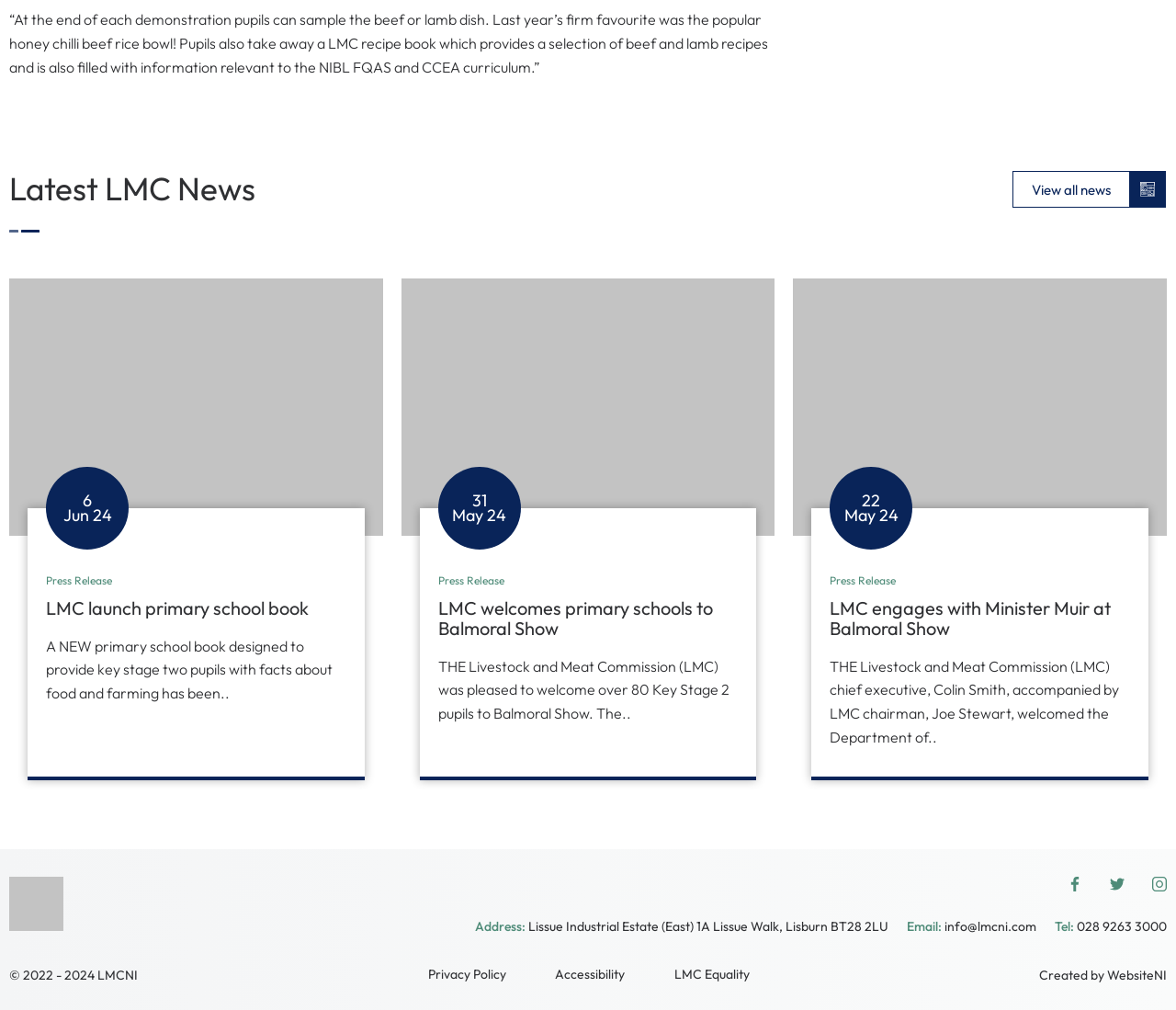Bounding box coordinates must be specified in the format (top-left x, top-left y, bottom-right x, bottom-right y). All values should be floating point numbers between 0 and 1. What are the bounding box coordinates of the UI element described as: LMC Equality

[0.573, 0.955, 0.637, 0.974]